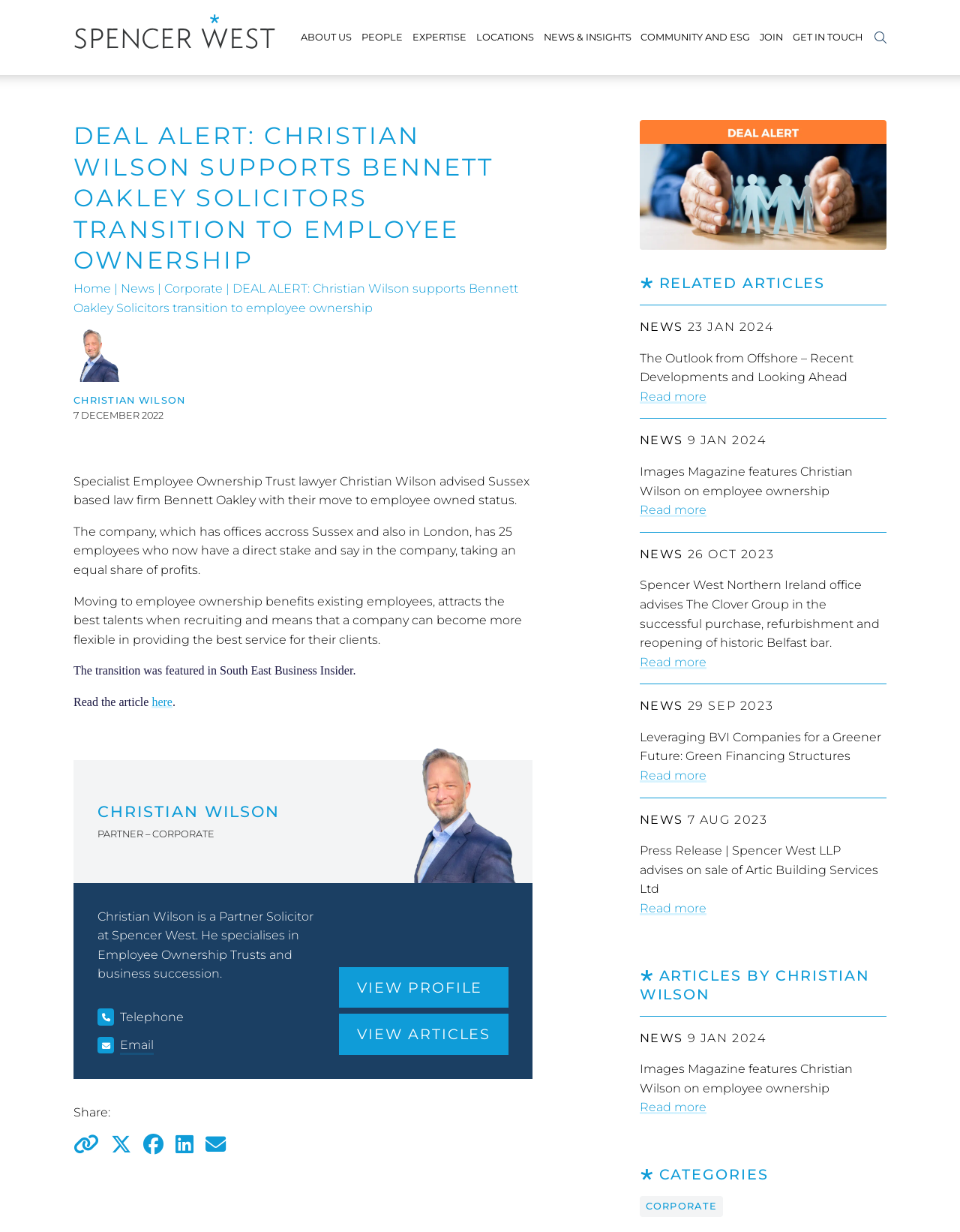Specify the bounding box coordinates for the region that must be clicked to perform the given instruction: "Read more about the news on 23 JAN 2024".

[0.666, 0.316, 0.736, 0.327]